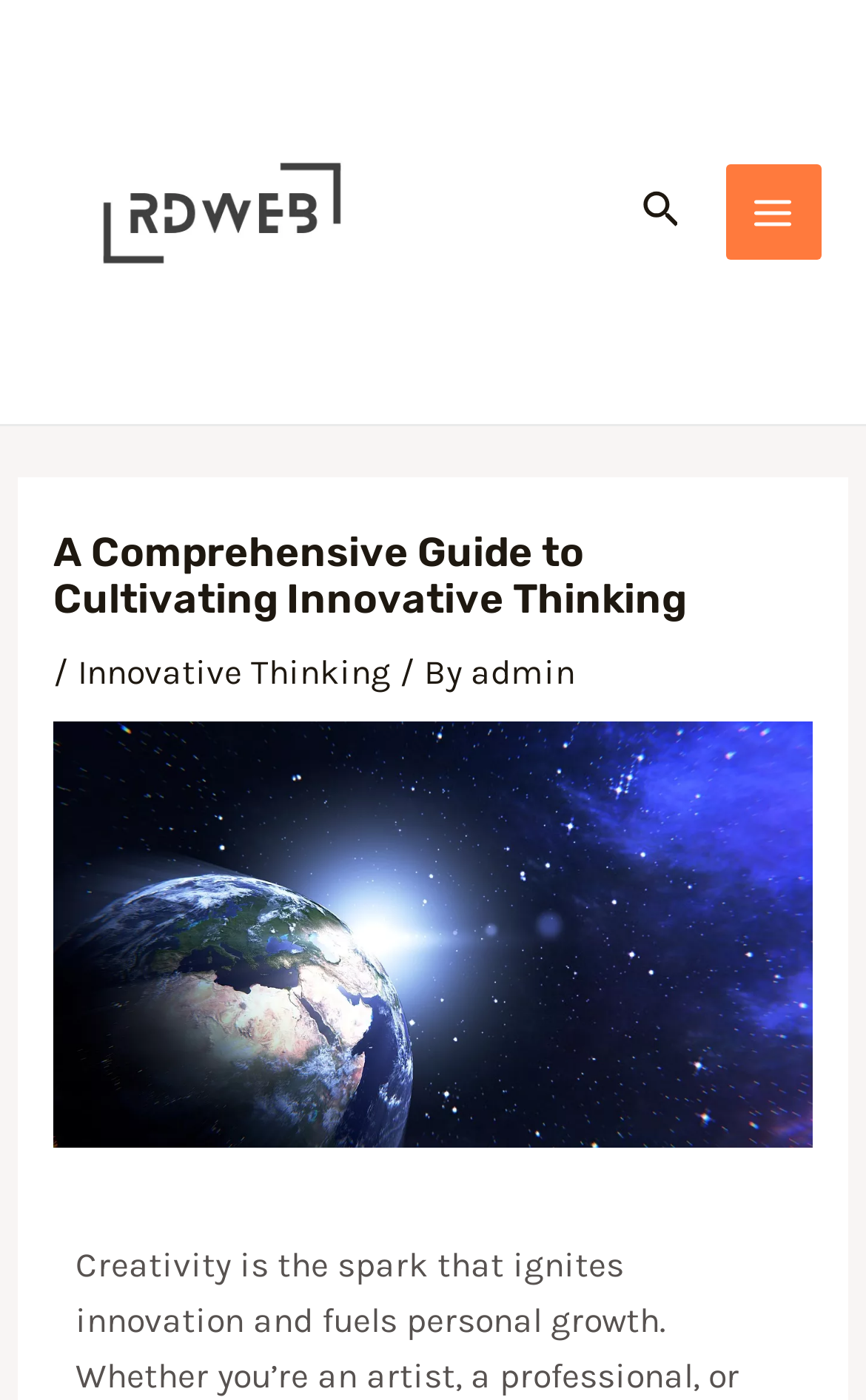Identify the bounding box of the UI element described as follows: "Search". Provide the coordinates as four float numbers in the range of 0 to 1 [left, top, right, bottom].

[0.74, 0.131, 0.787, 0.172]